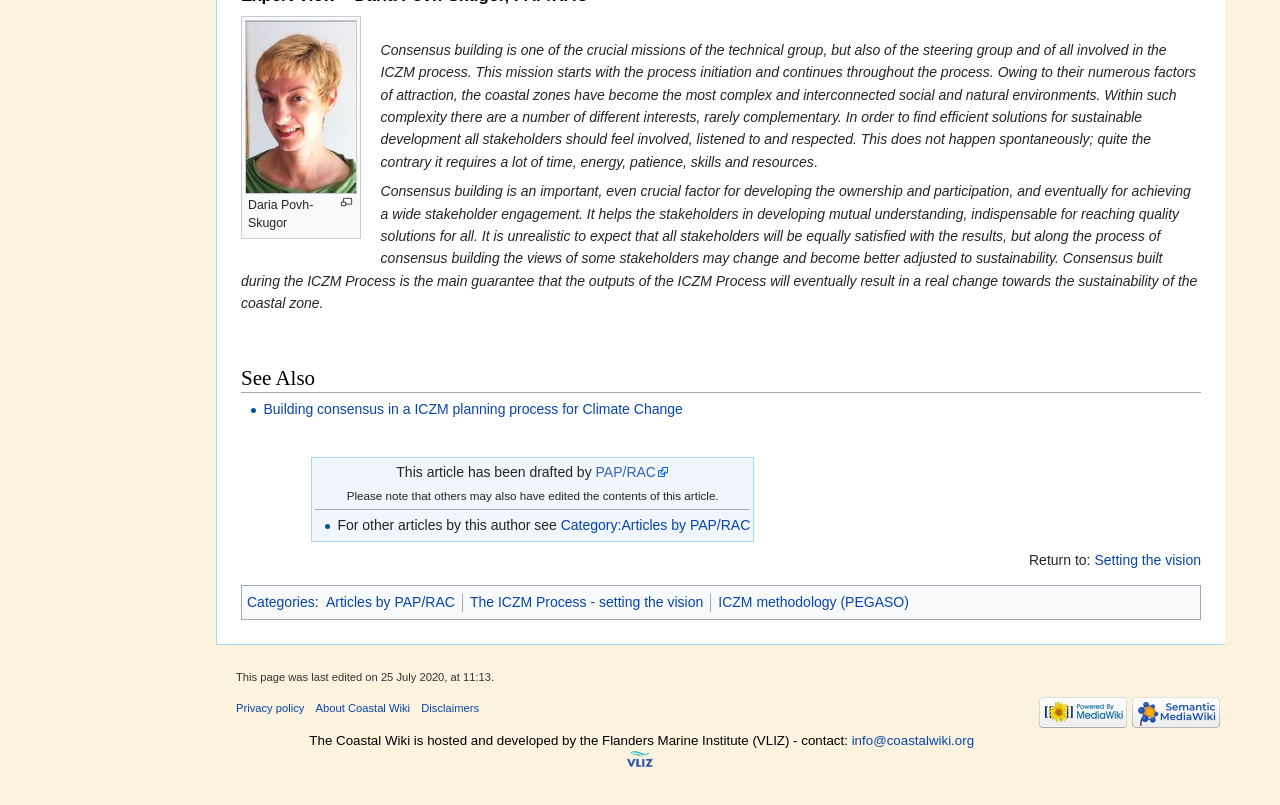Given the element description Privacy policy, identify the bounding box coordinates for the UI element on the webpage screenshot. The format should be (top-left x, top-left y, bottom-right x, bottom-right y), with values between 0 and 1.

[0.184, 0.872, 0.238, 0.887]